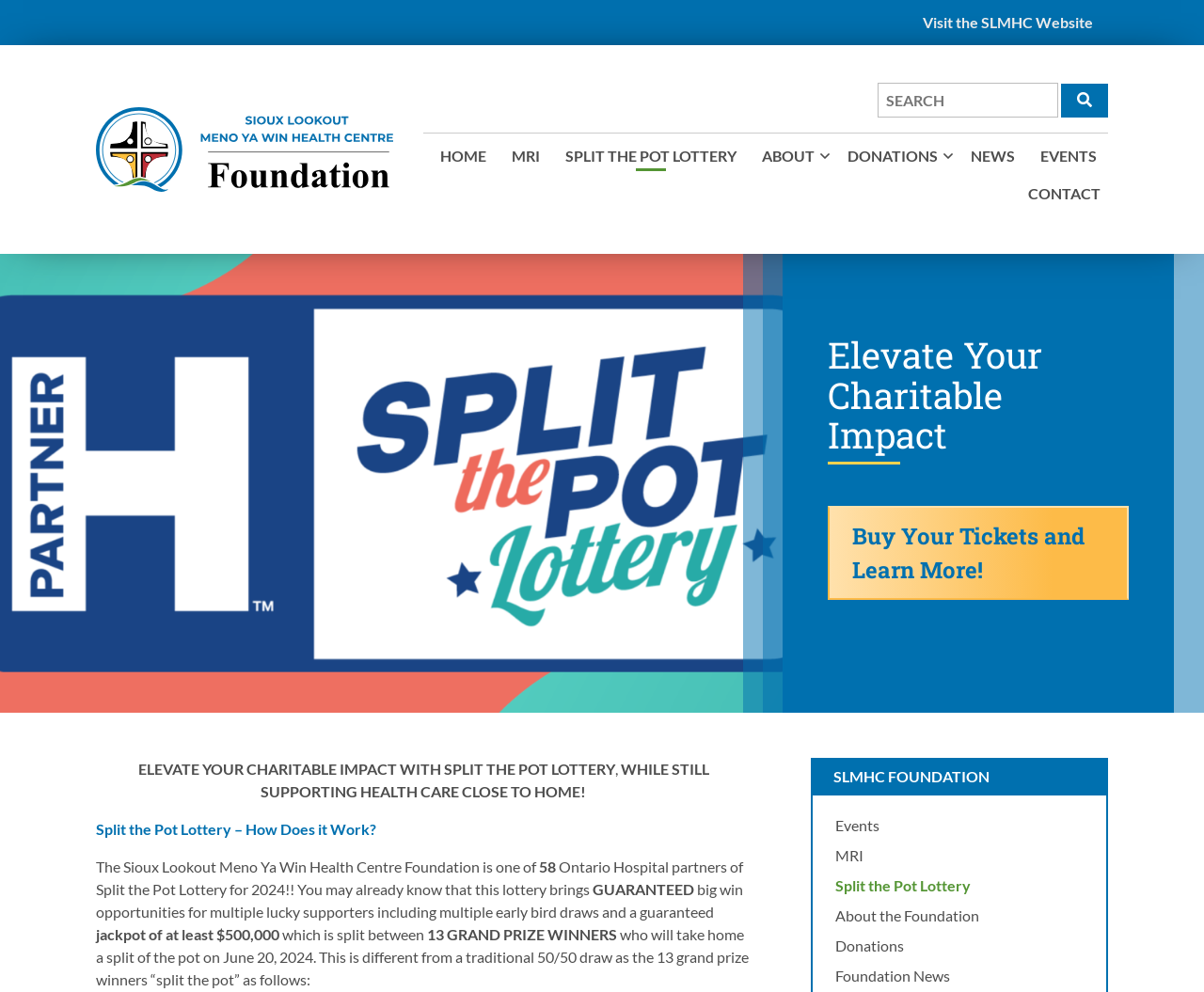Please locate the clickable area by providing the bounding box coordinates to follow this instruction: "Visit the SLMHC Website".

[0.76, 0.008, 0.914, 0.038]